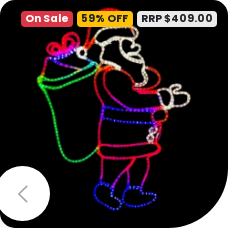Carefully examine the image and provide an in-depth answer to the question: What colors are the lights outlined in?

The caption states that the colorful lights are outlined in red, green, and white, creating a festive and cheerful ambiance.